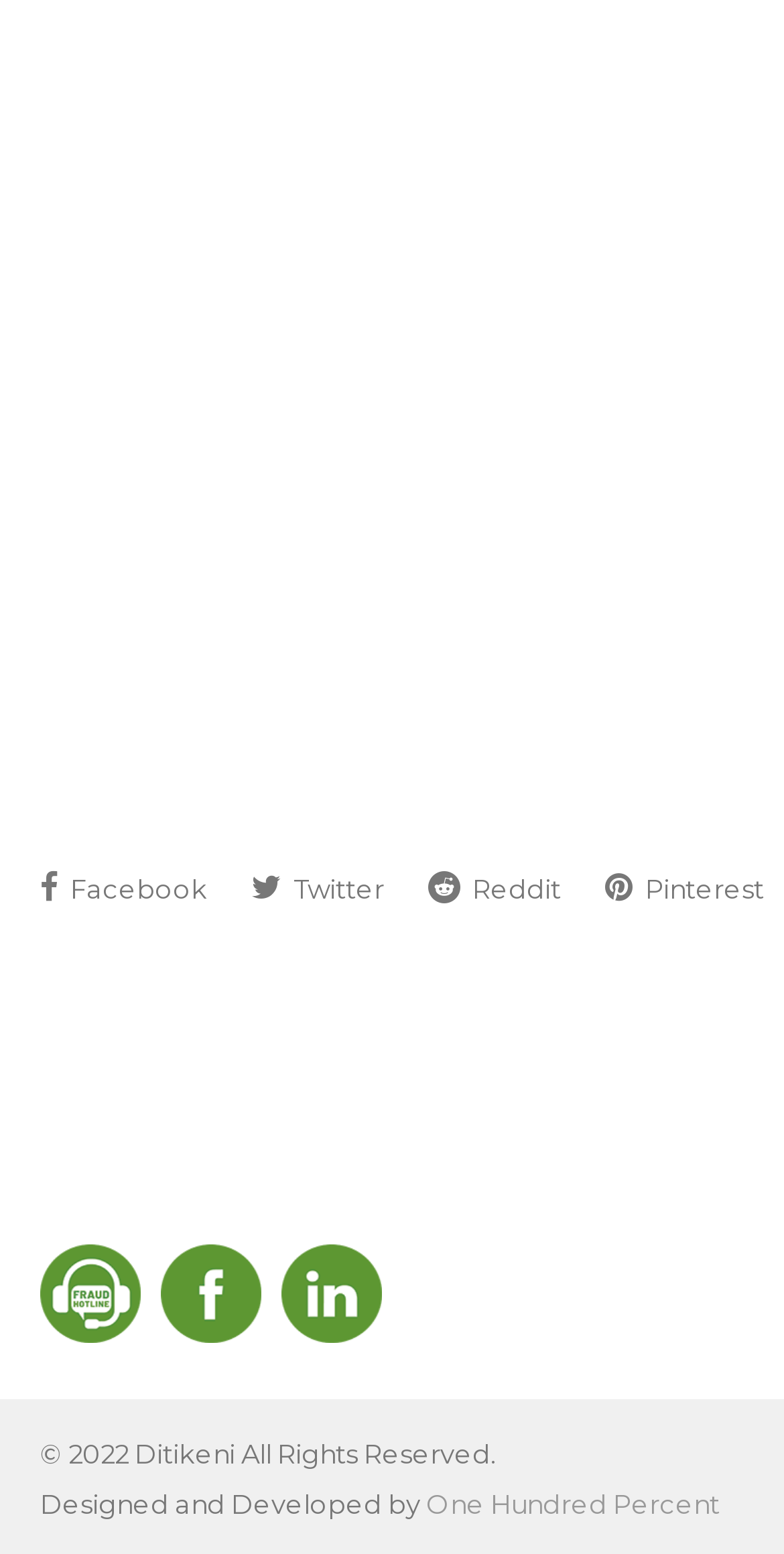Refer to the element description One Hundred Percent and identify the corresponding bounding box in the screenshot. Format the coordinates as (top-left x, top-left y, bottom-right x, bottom-right y) with values in the range of 0 to 1.

[0.544, 0.957, 0.918, 0.977]